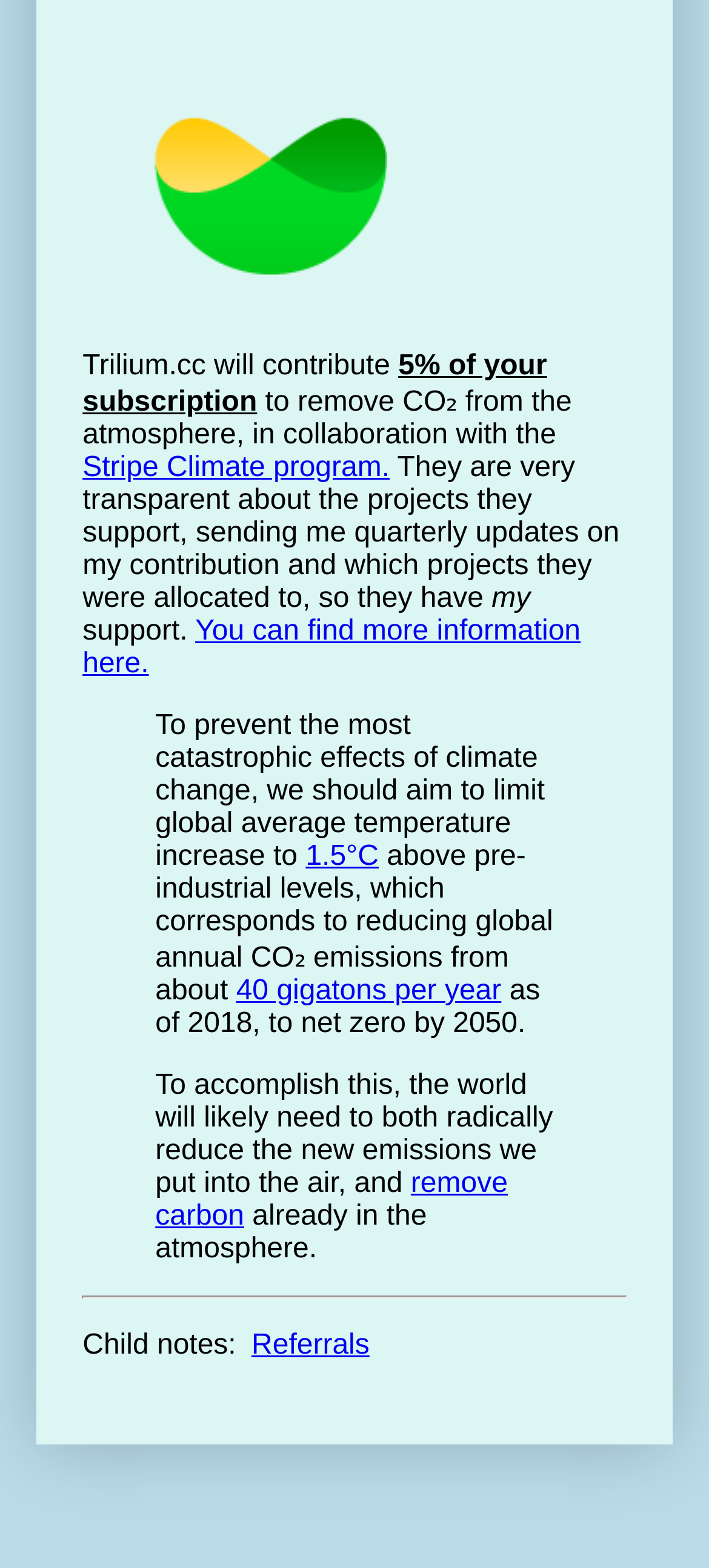What is the target temperature increase to prevent catastrophic climate change?
Refer to the screenshot and answer in one word or phrase.

1.5°C